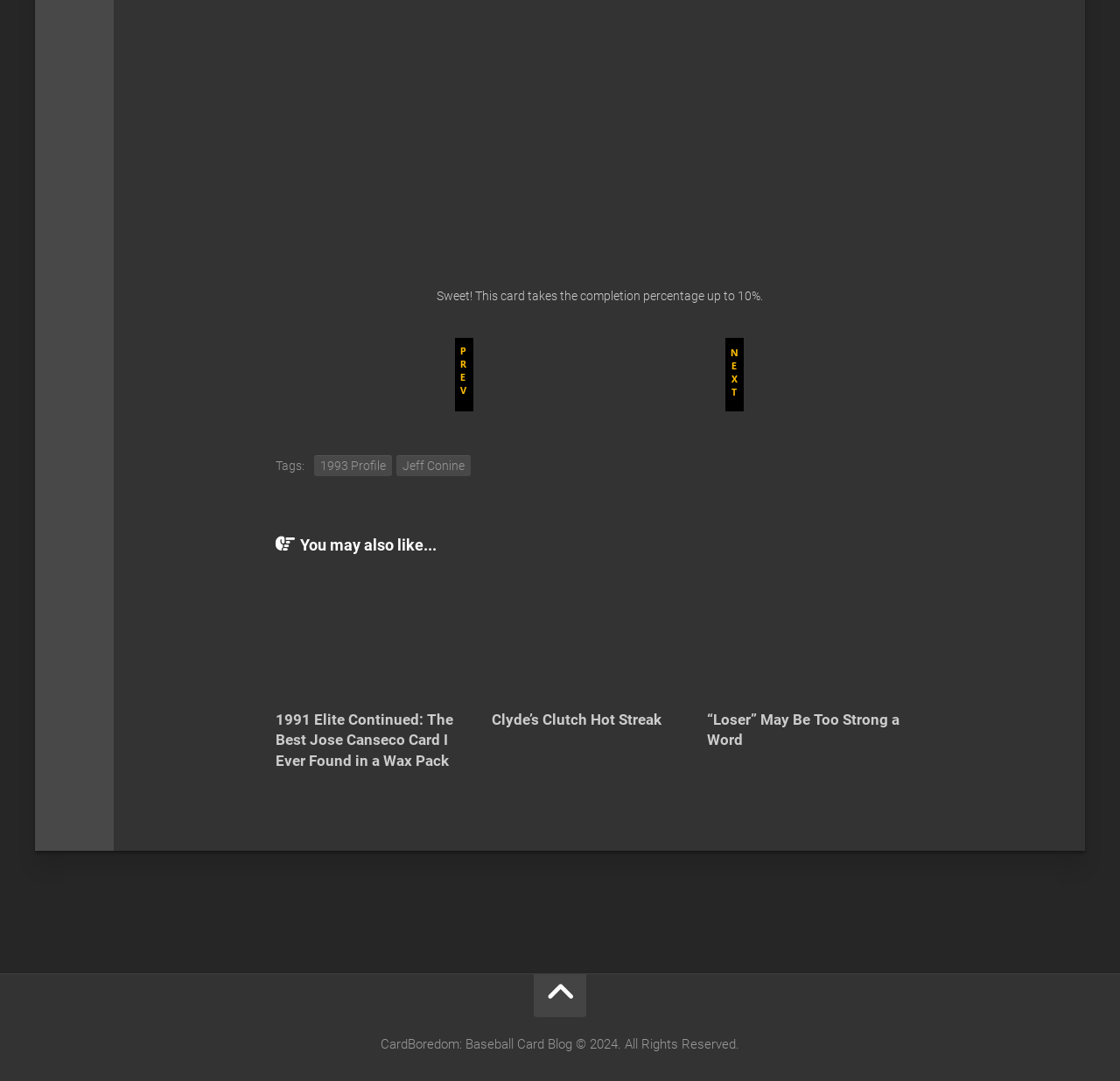What is the name of the profile mentioned?
Give a single word or phrase as your answer by examining the image.

1993 Profile